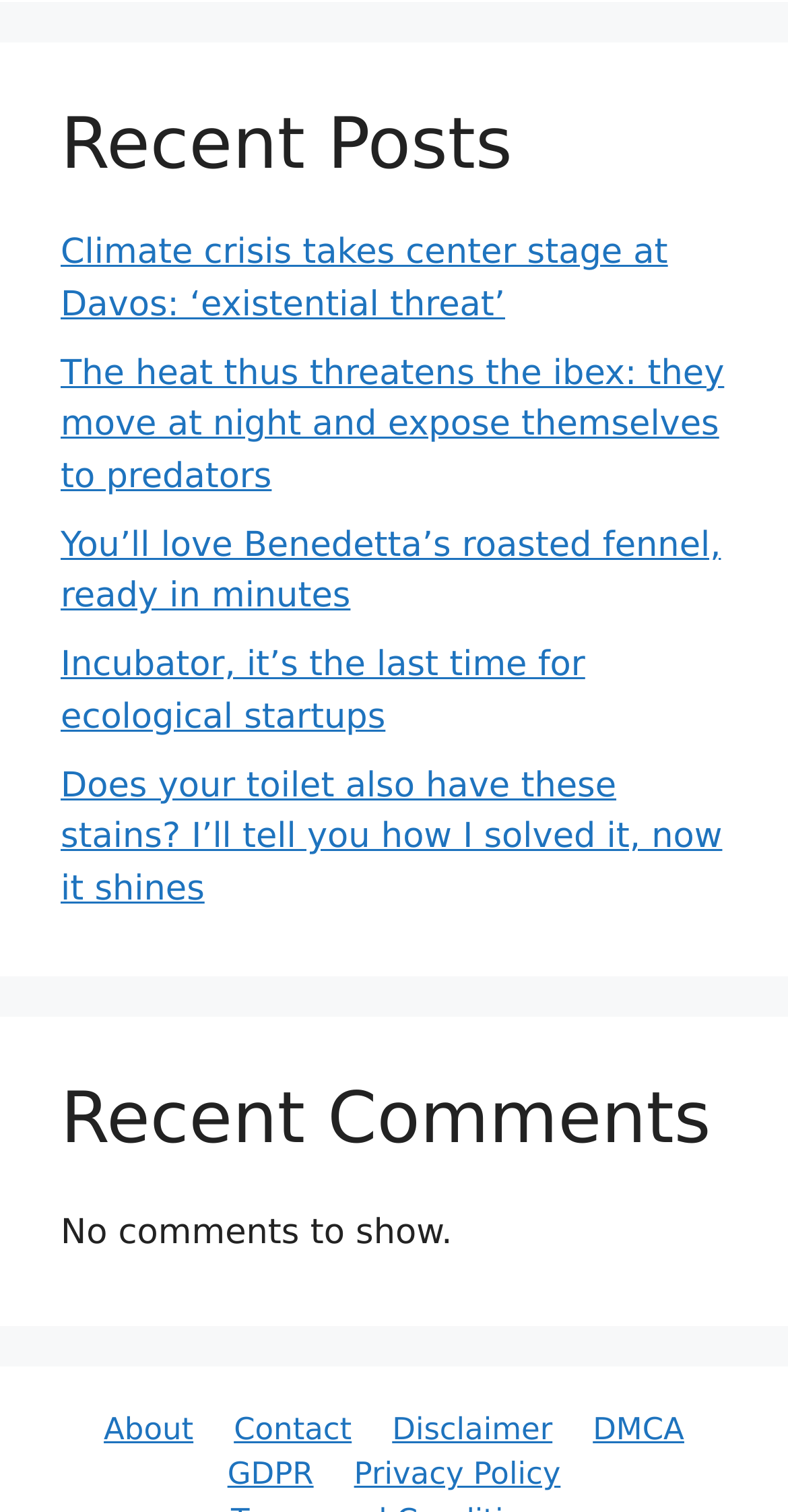Give a one-word or short-phrase answer to the following question: 
What is the status of comments on this webpage?

No comments